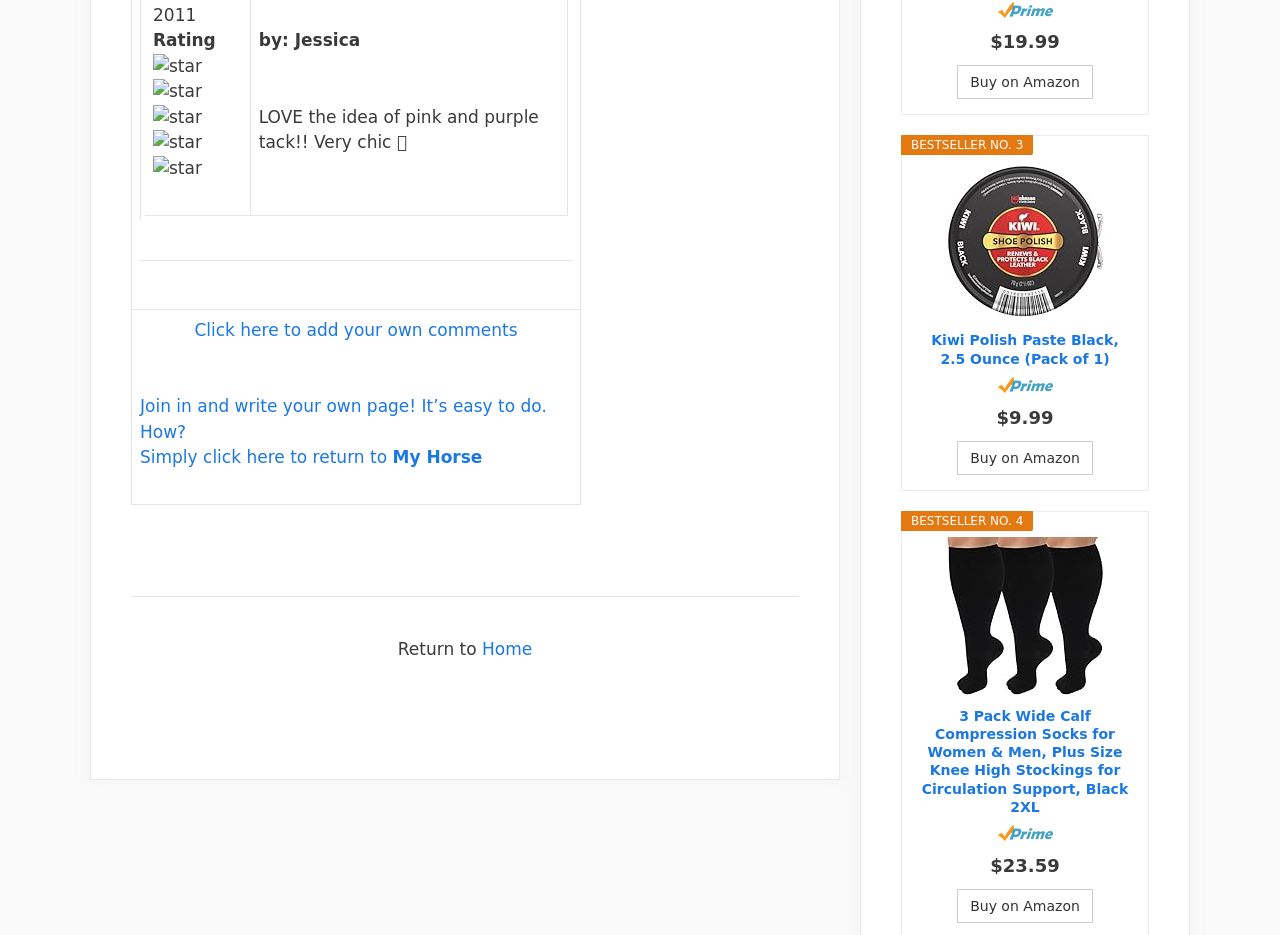Indicate the bounding box coordinates of the clickable region to achieve the following instruction: "Click to add your own comments."

[0.152, 0.342, 0.404, 0.363]